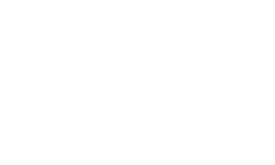Provide an extensive narrative of what is shown in the image.

The image features a sleek and modern design, displaying a logo or icon that is representative of the platform Willow. This platform, which launched recently, is geared towards content creators and has already begun to attract users, including a well-known streamer. The image is likely part of an article discussing Willow's features and its aim to serve the content creation community effectively. Alongside this visual, the article provides insight into the platform's mission and its connection to industry trends, emphasizing the growing importance of tools tailored for live streaming and content creation. The overall aesthetic is minimalistic, aligning with contemporary digital design trends, and serves to enhance the material discussed in the accompanying text.